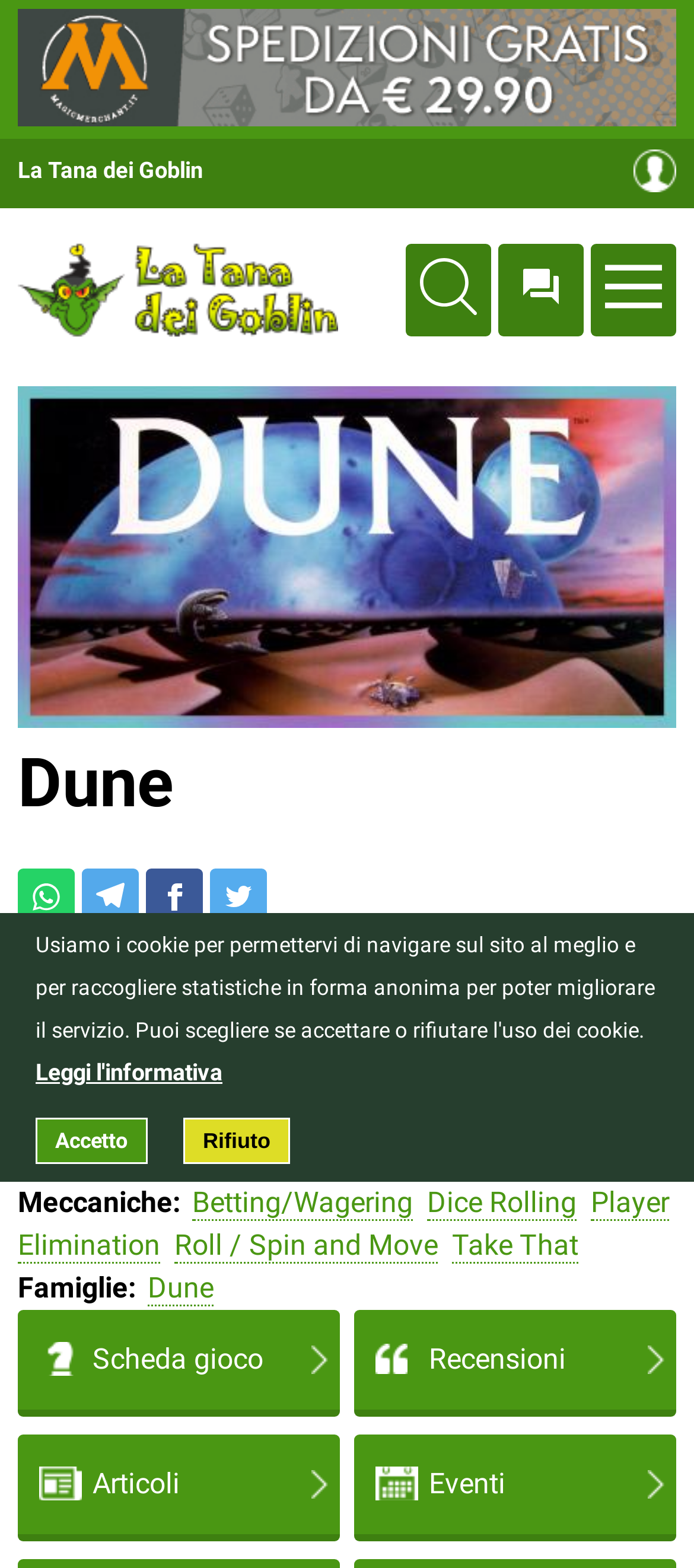Please provide a brief answer to the question using only one word or phrase: 
Who is the author of Dune?

Brad Stock